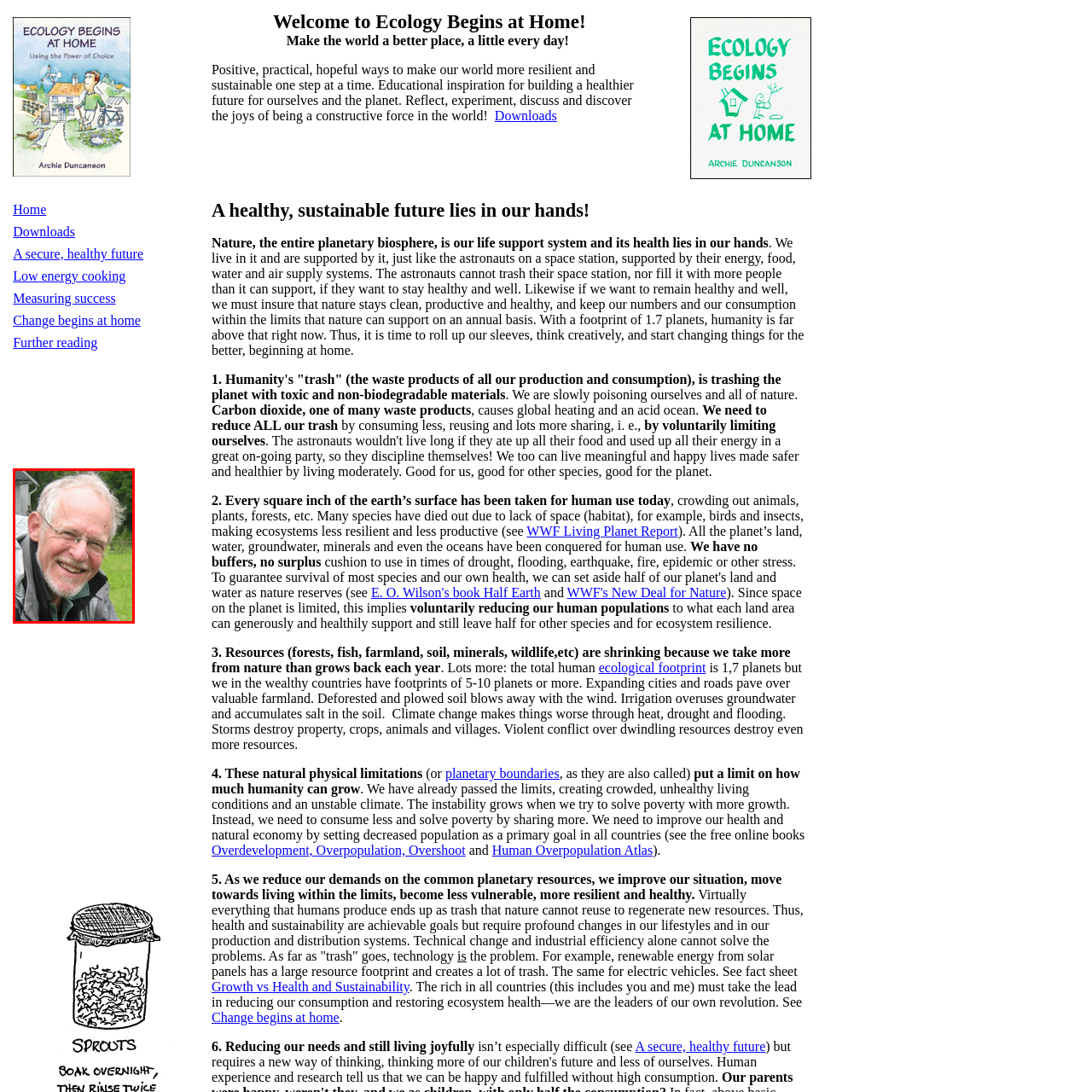Is the content accompanying the image focused on eco-friendly themes?
Carefully scrutinize the image inside the red bounding box and generate a comprehensive answer, drawing from the visual content.

According to the caption, the inspirational content accompanying the image emphasizes the importance of making positive changes for a healthier planet and encourages individuals to engage in sustainable practices, which suggests a focus on eco-friendly themes.